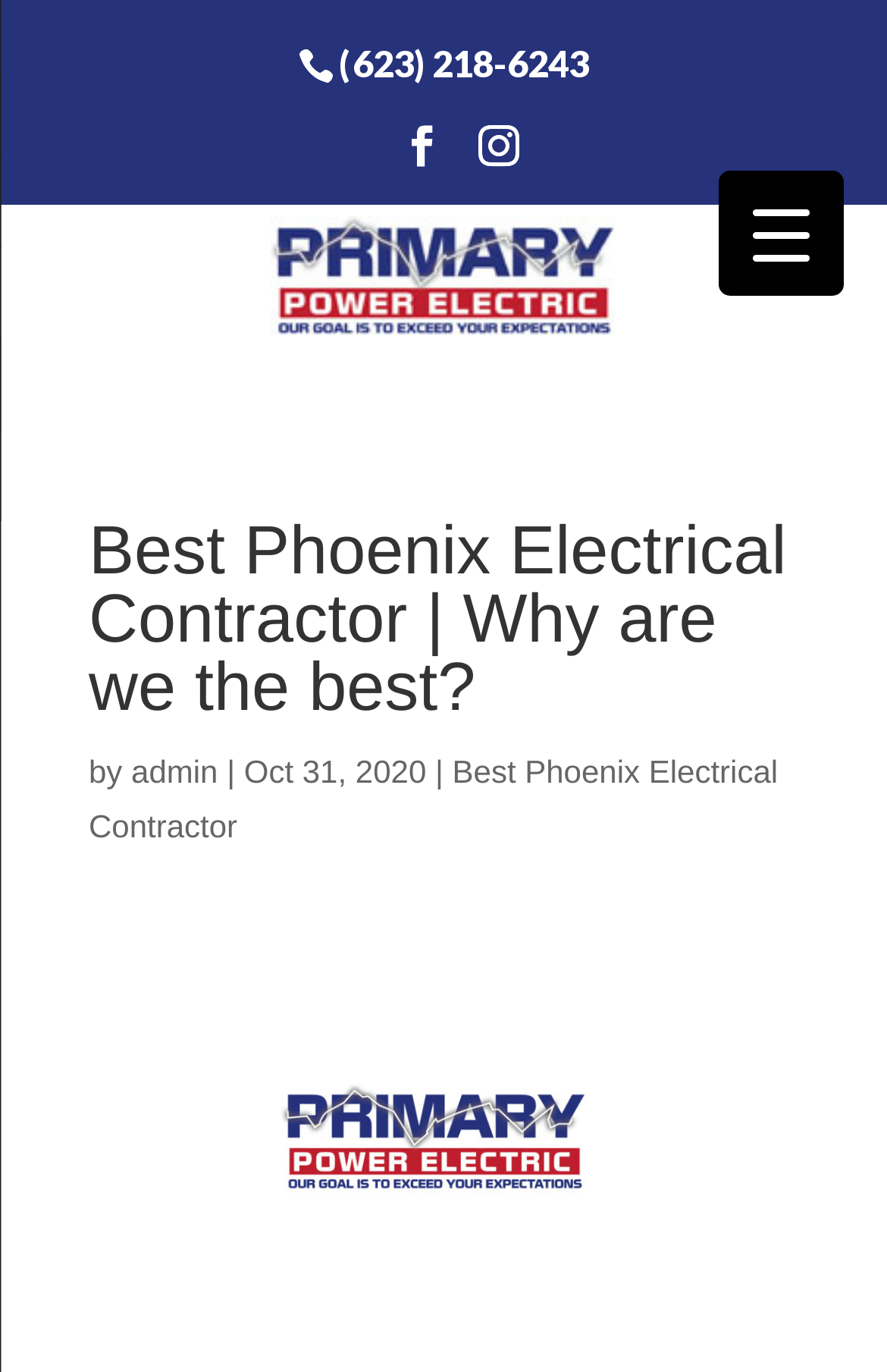Identify and provide the title of the webpage.

Best Phoenix Electrical Contractor | Why are we the best?